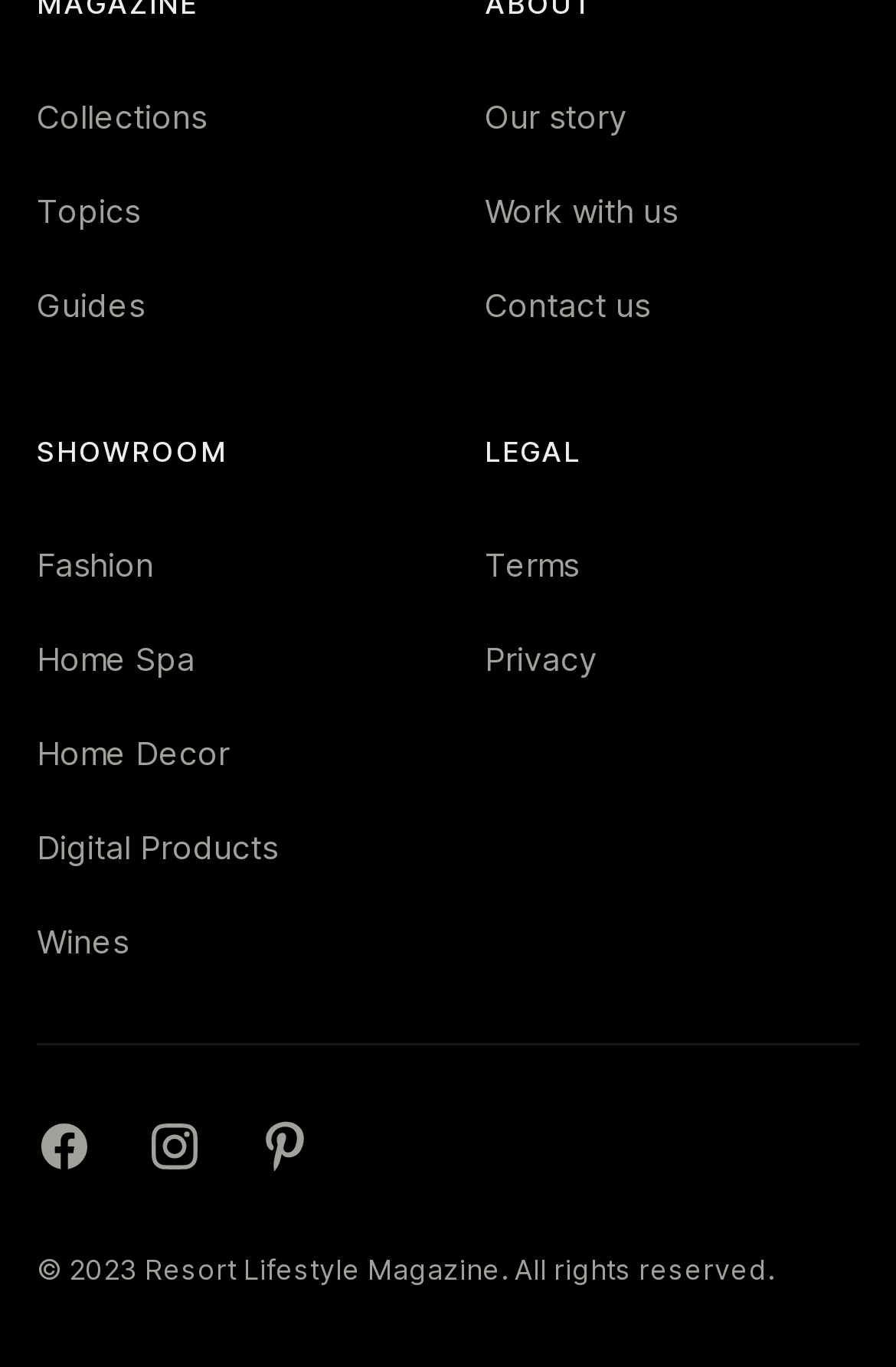Locate the bounding box coordinates of the area to click to fulfill this instruction: "View terms and conditions". The bounding box should be presented as four float numbers between 0 and 1, in the order [left, top, right, bottom].

[0.541, 0.398, 0.646, 0.427]